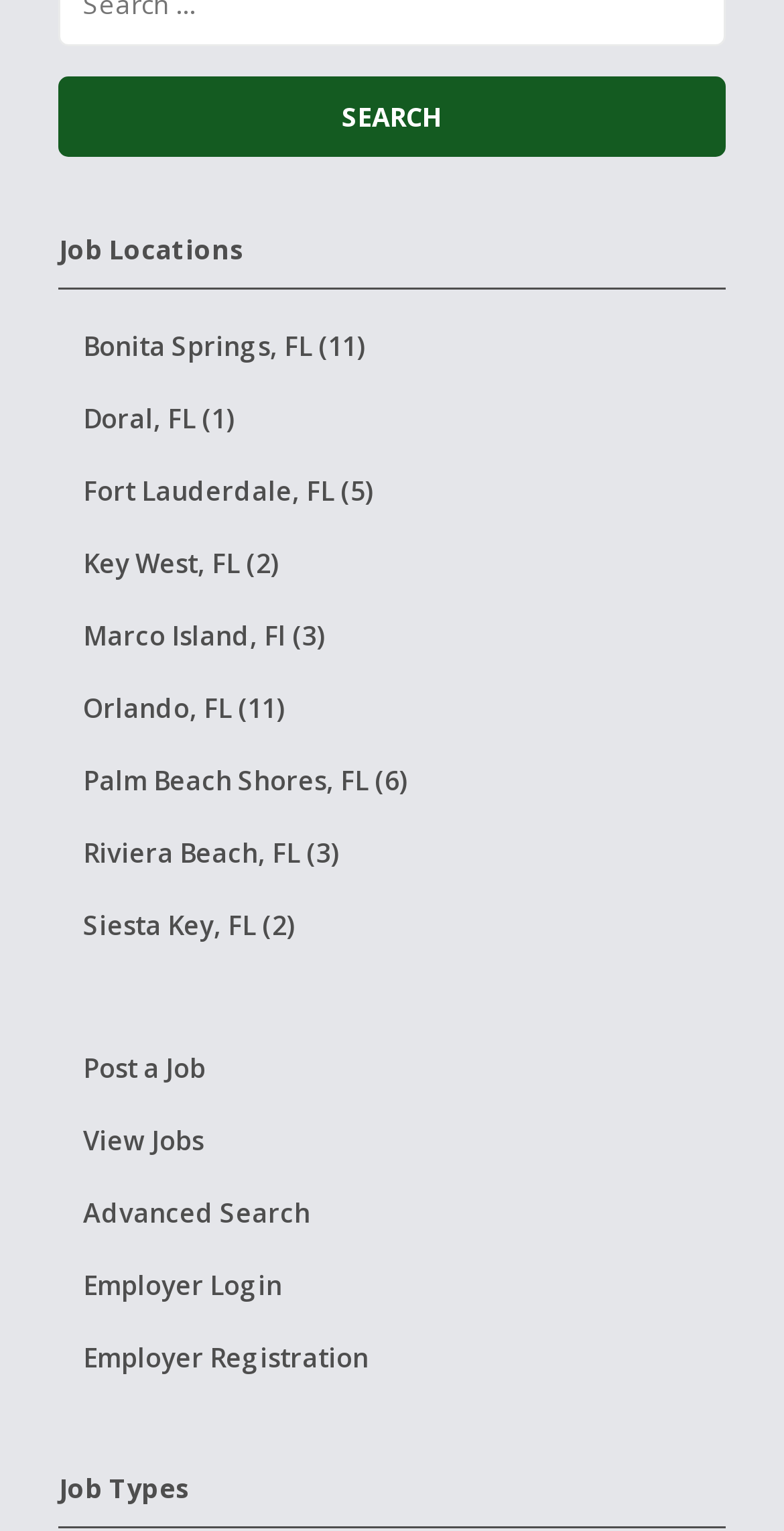What is the purpose of the 'Search' button?
Please respond to the question with a detailed and informative answer.

The 'Search' button is likely used to search for jobs based on the context of the webpage, which lists job locations and provides links to view jobs and post a job.